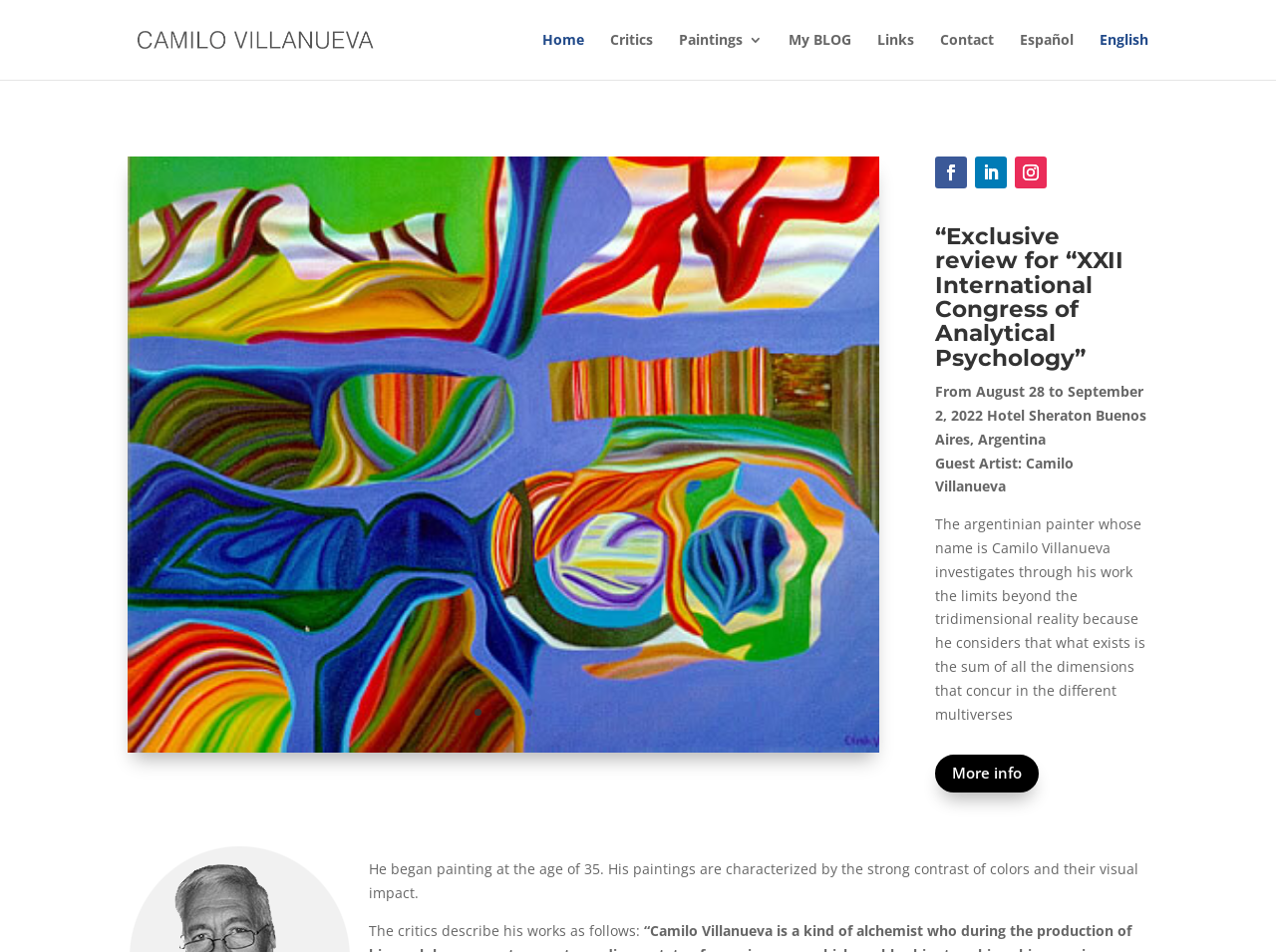Please predict the bounding box coordinates (top-left x, top-left y, bottom-right x, bottom-right y) for the UI element in the screenshot that fits the description: Links

[0.688, 0.035, 0.716, 0.084]